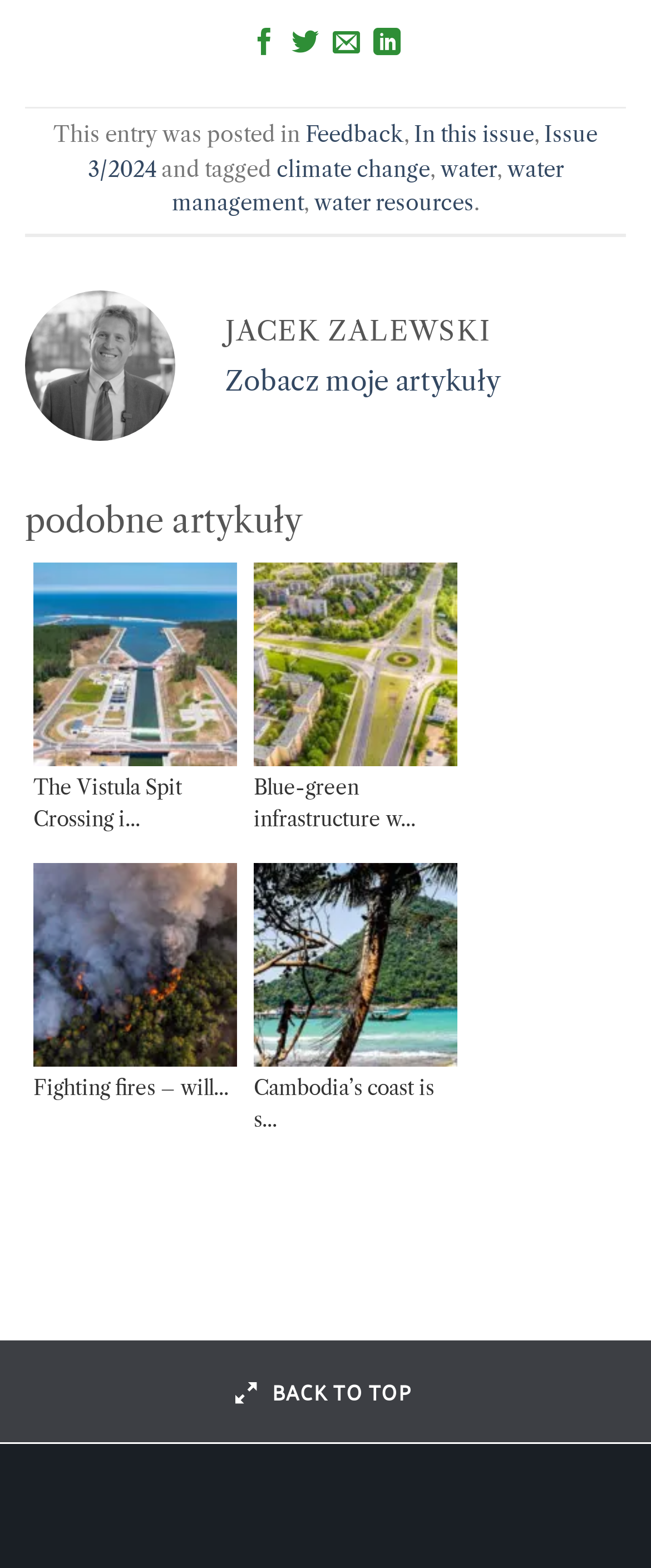Please provide the bounding box coordinates for the element that needs to be clicked to perform the following instruction: "Share on Facebook". The coordinates should be given as four float numbers between 0 and 1, i.e., [left, top, right, bottom].

[0.385, 0.019, 0.427, 0.038]